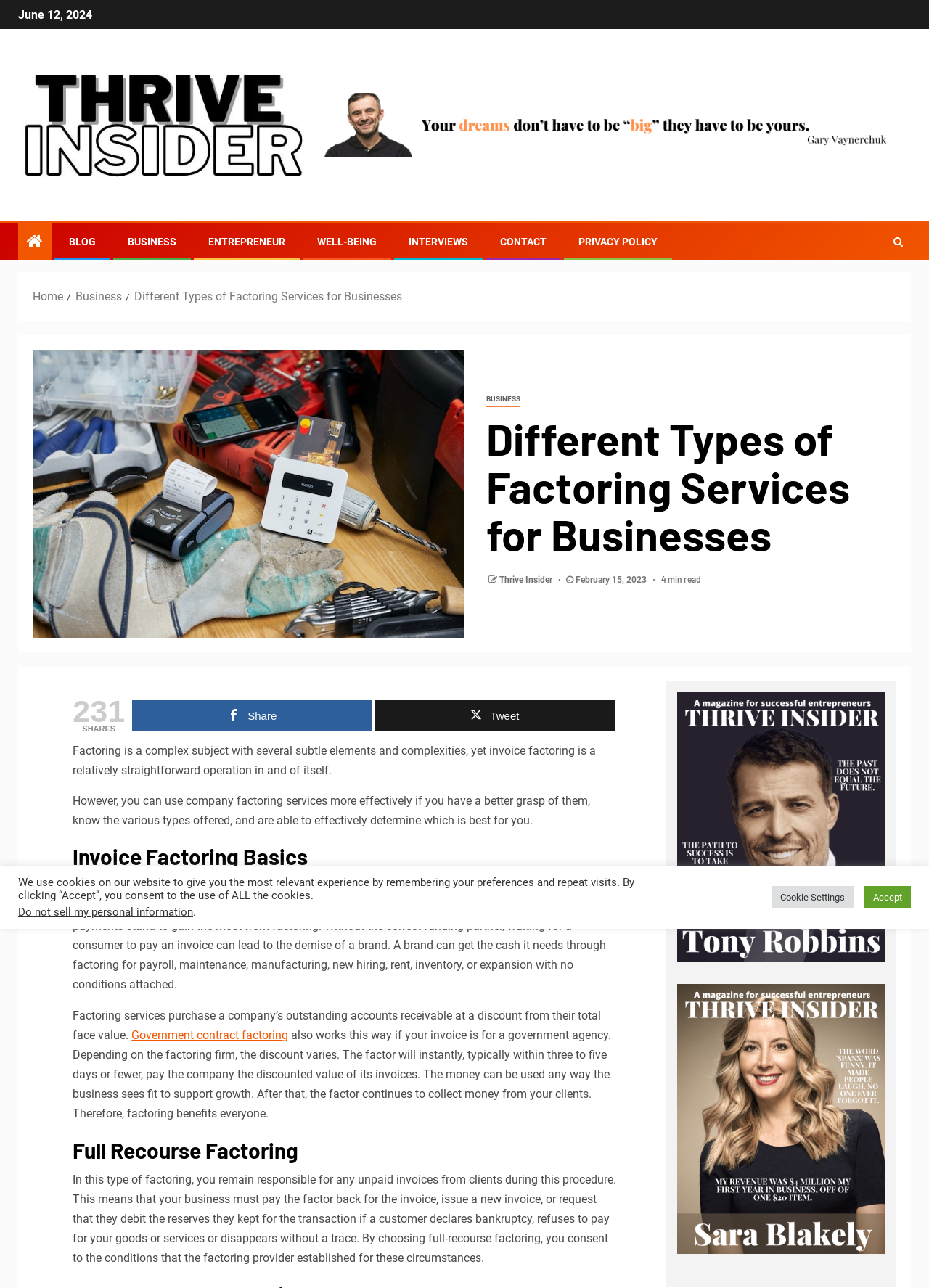Please identify the bounding box coordinates of the clickable area that will allow you to execute the instruction: "Click the 'Thrive Insider' link at the top".

[0.02, 0.091, 0.332, 0.102]